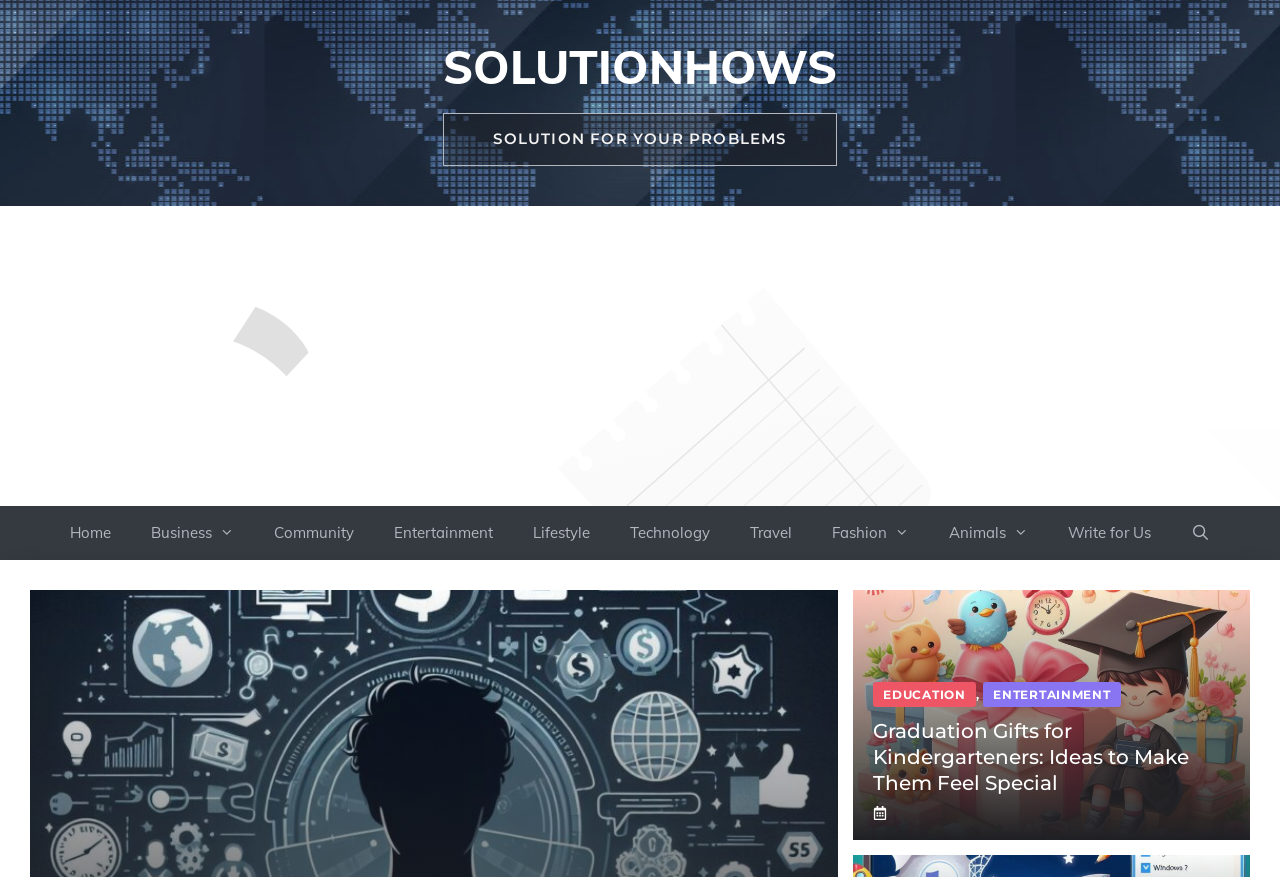Create a detailed summary of the webpage's content and design.

The webpage is about Education and is provided by SolutionHows. At the top, there is a banner that spans the entire width of the page, containing a link to the website's homepage, labeled "SOLUTIONHOWS", and a static text "SOLUTION FOR YOUR PROBLEMS". 

Below the banner, there is an advertisement iframe that takes up most of the width of the page. 

Underneath the advertisement, there is a primary navigation menu that stretches across the page, containing 9 links: "Home", "Business", "Community", "Entertainment", "Lifestyle", "Technology", "Travel", "Fashion", and "Animals", as well as a "Write for Us" link and an "Open Search Bar" link.

On the right side of the page, there is an article section that takes up about a third of the page's width. The article's title is "Graduation Gifts for Kindergarteners: Ideas to Make Them Feel Special", and it is a clickable link. Above the title, there are three static text elements: "EDUCATION", a comma, and "ENTERTAINMENT".